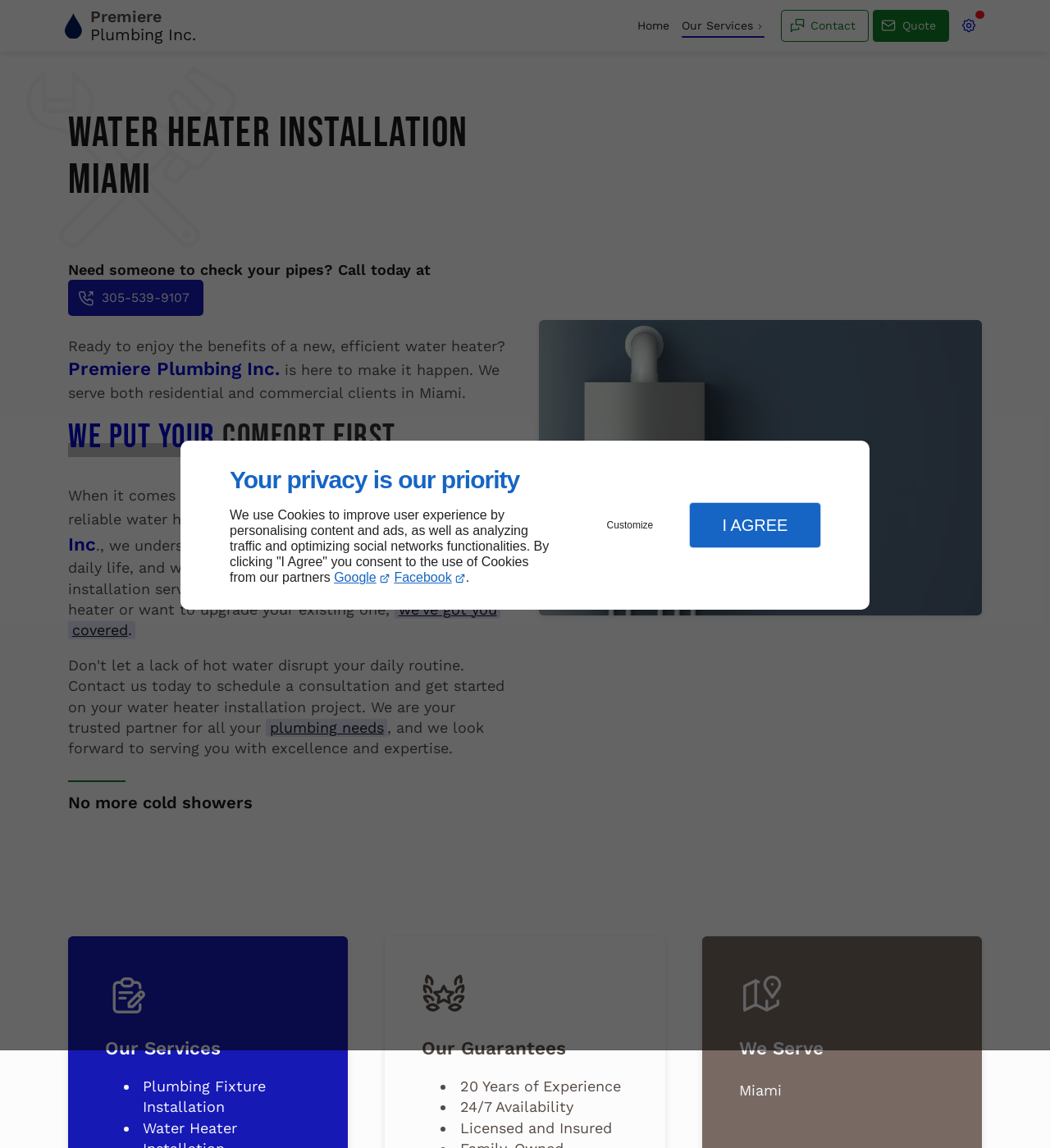Locate the bounding box coordinates of the clickable element to fulfill the following instruction: "Click the 'Water Heaters' link". Provide the coordinates as four float numbers between 0 and 1 in the format [left, top, right, bottom].

[0.654, 0.054, 0.73, 0.074]